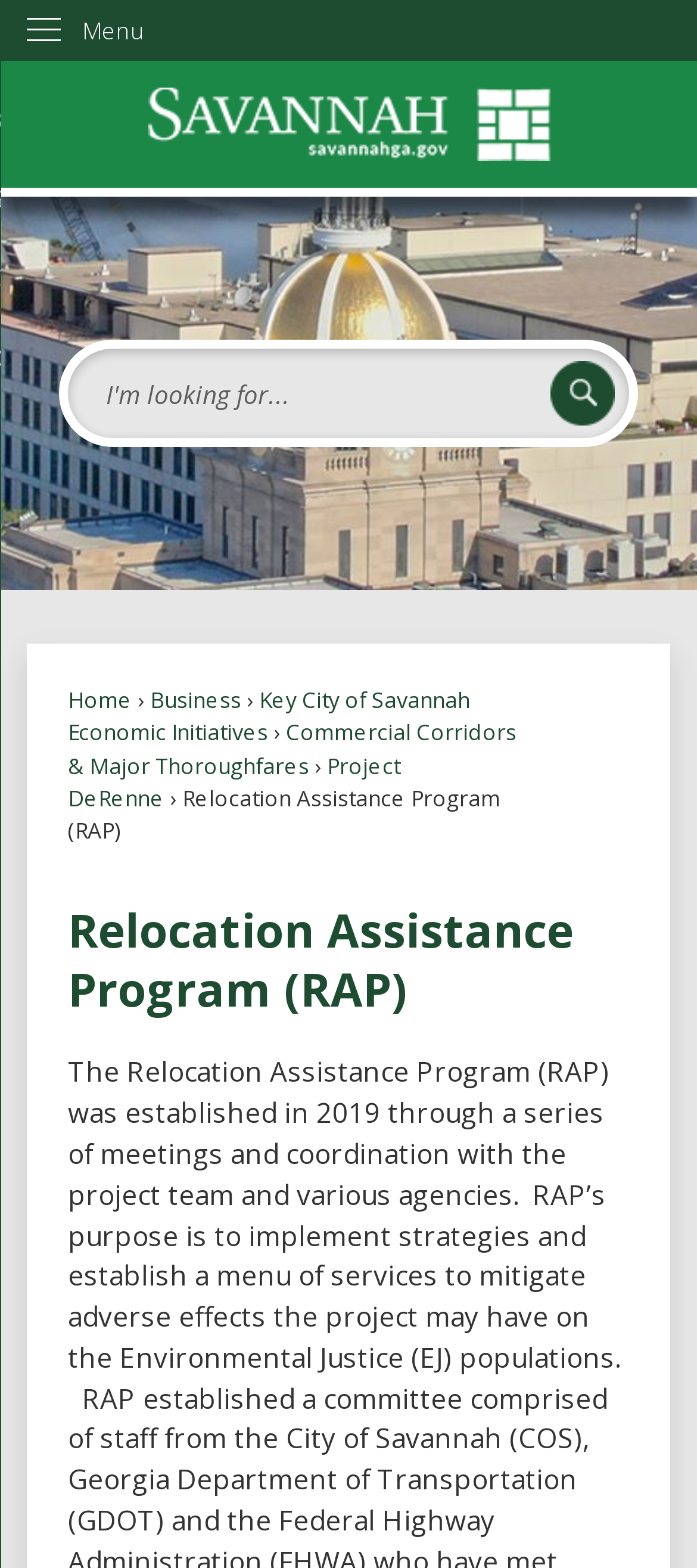What is the orientation of the menu?
Please provide a comprehensive answer based on the information in the image.

I found the answer by examining the menu element, which has the attribute 'orientation: vertical' at coordinates [0.0, 0.0, 1.0, 0.039]. This indicates that the menu is vertically oriented.